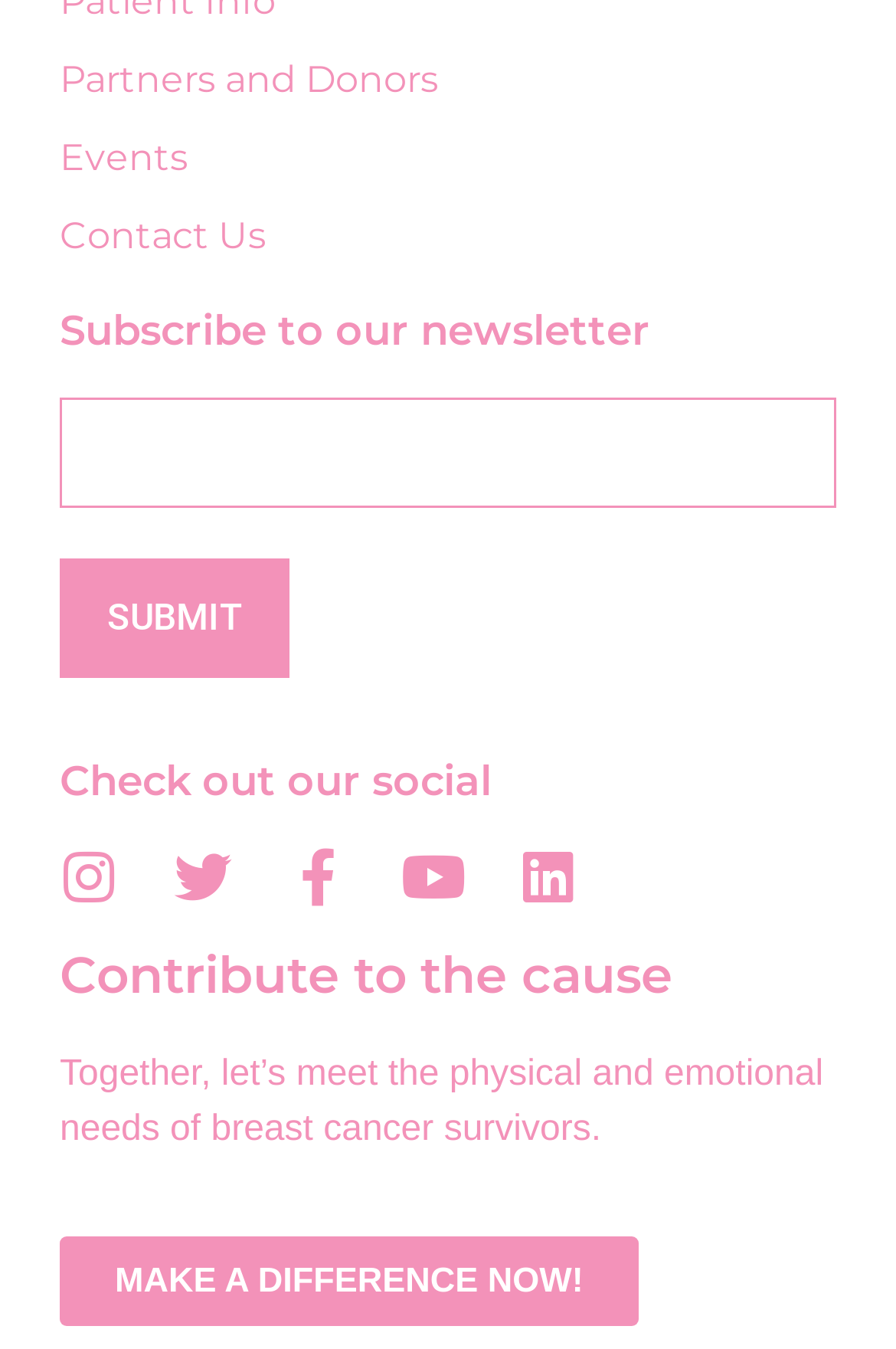Given the element description Zee, C. - T., predict the bounding box coordinates for the UI element in the webpage screenshot. The format should be (top-left x, top-left y, bottom-right x, bottom-right y), and the values should be between 0 and 1.

None